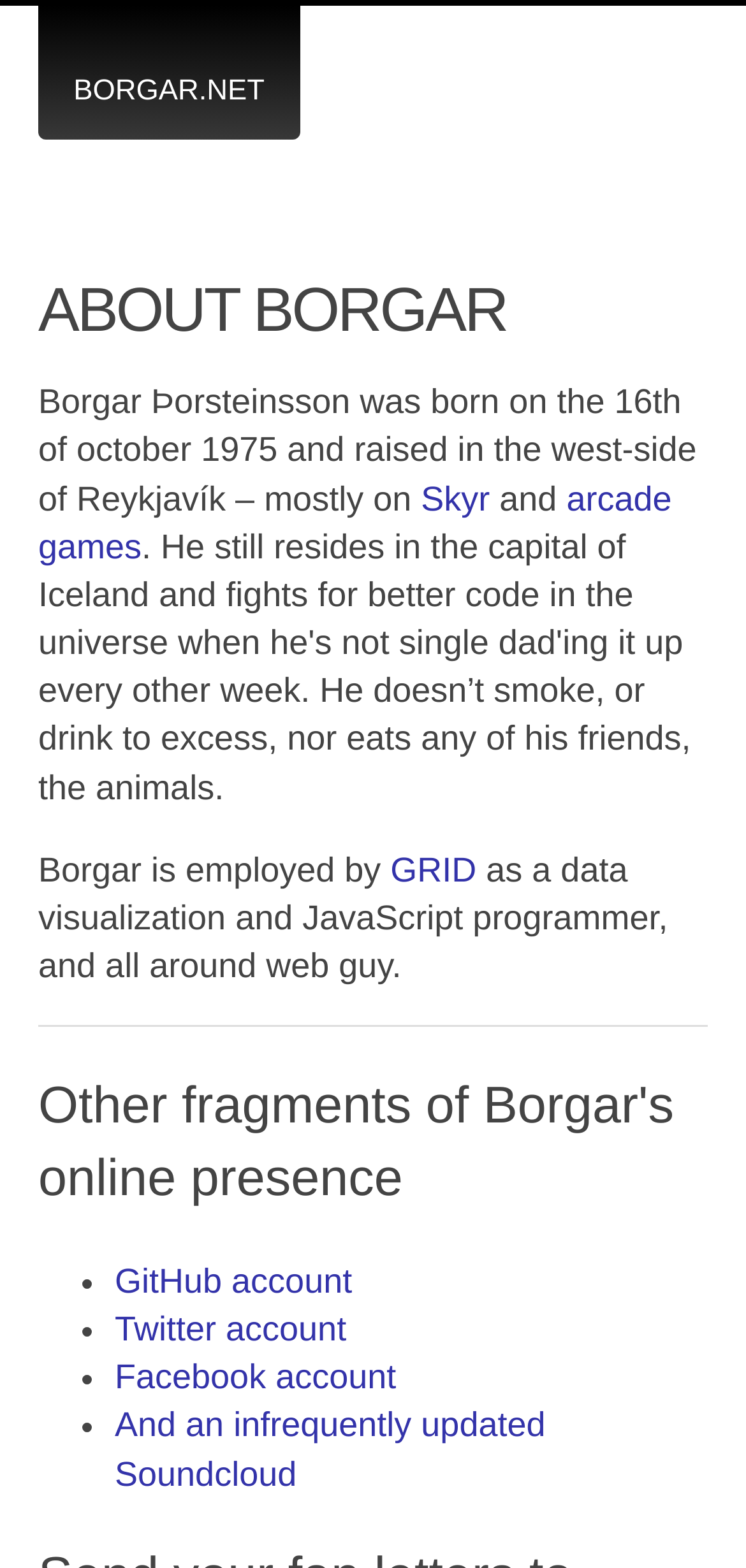Identify the coordinates of the bounding box for the element that must be clicked to accomplish the instruction: "check out Borgar's GitHub account".

[0.154, 0.805, 0.472, 0.829]